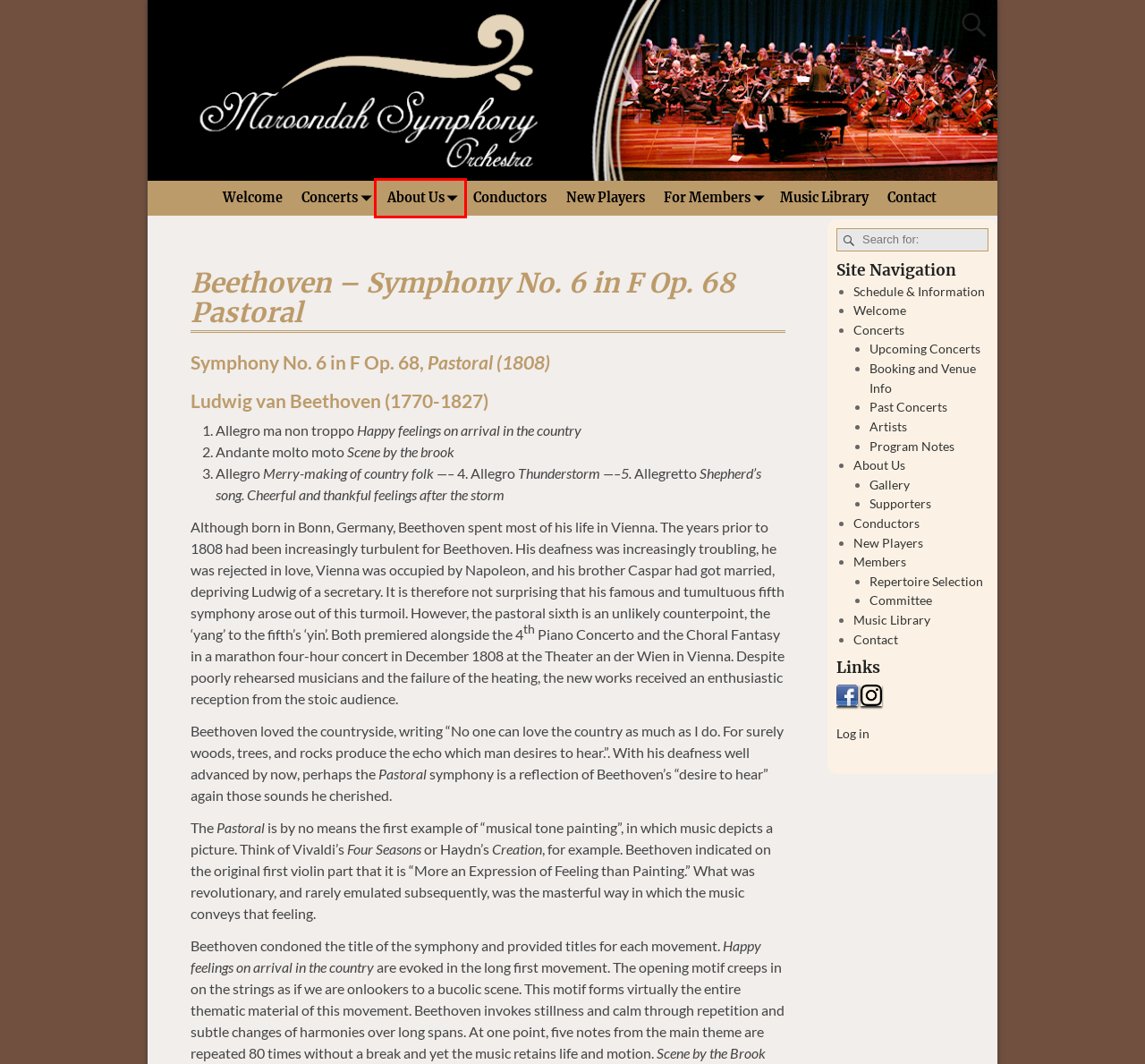You are provided with a screenshot of a webpage that has a red bounding box highlighting a UI element. Choose the most accurate webpage description that matches the new webpage after clicking the highlighted element. Here are your choices:
A. Members – Maroondah Symphony Orchestra
B. Maroondah Symphony Orchestra – Community orchestra in Melbourne's east
C. Supporters – Maroondah Symphony Orchestra
D. Committee – Maroondah Symphony Orchestra
E. New Players – Maroondah Symphony Orchestra
F. Upcoming Concerts – Maroondah Symphony Orchestra
G. About Us – Maroondah Symphony Orchestra
H. Gallery – Maroondah Symphony Orchestra

G